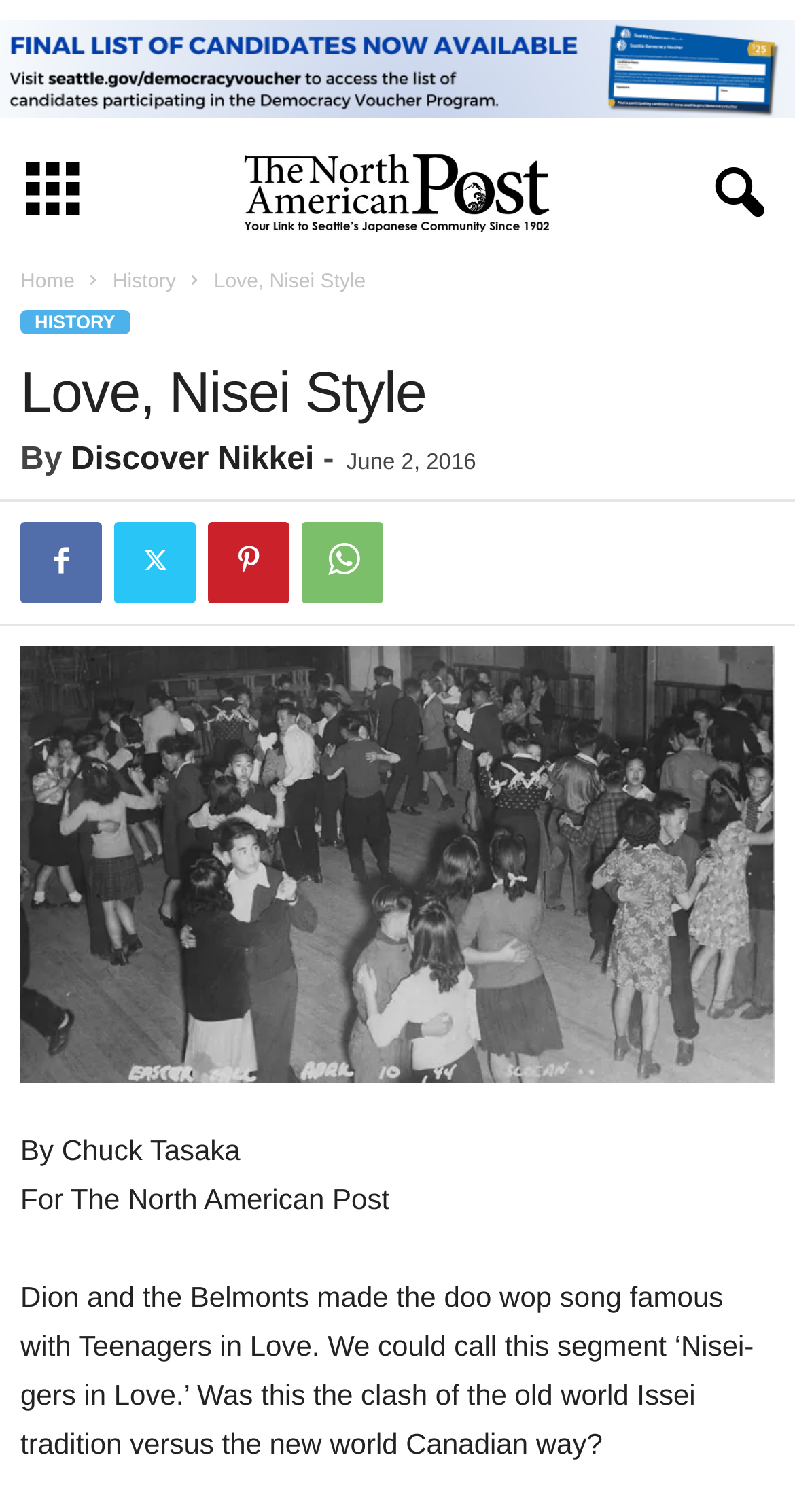What is the date of this article?
Please use the image to provide a one-word or short phrase answer.

June 2, 2016